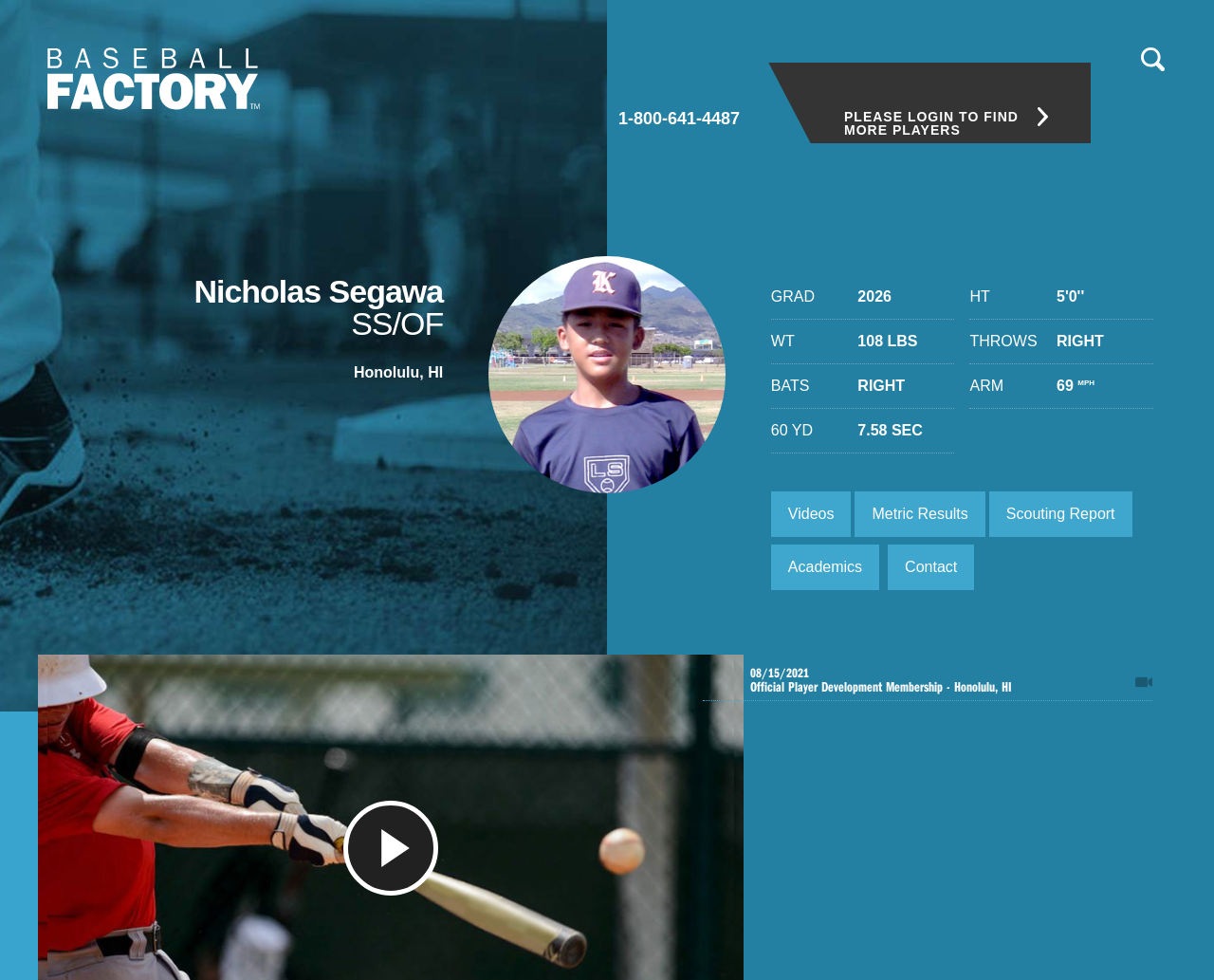Specify the bounding box coordinates of the element's region that should be clicked to achieve the following instruction: "view Nicholas Segawa's videos". The bounding box coordinates consist of four float numbers between 0 and 1, in the format [left, top, right, bottom].

[0.635, 0.501, 0.701, 0.548]